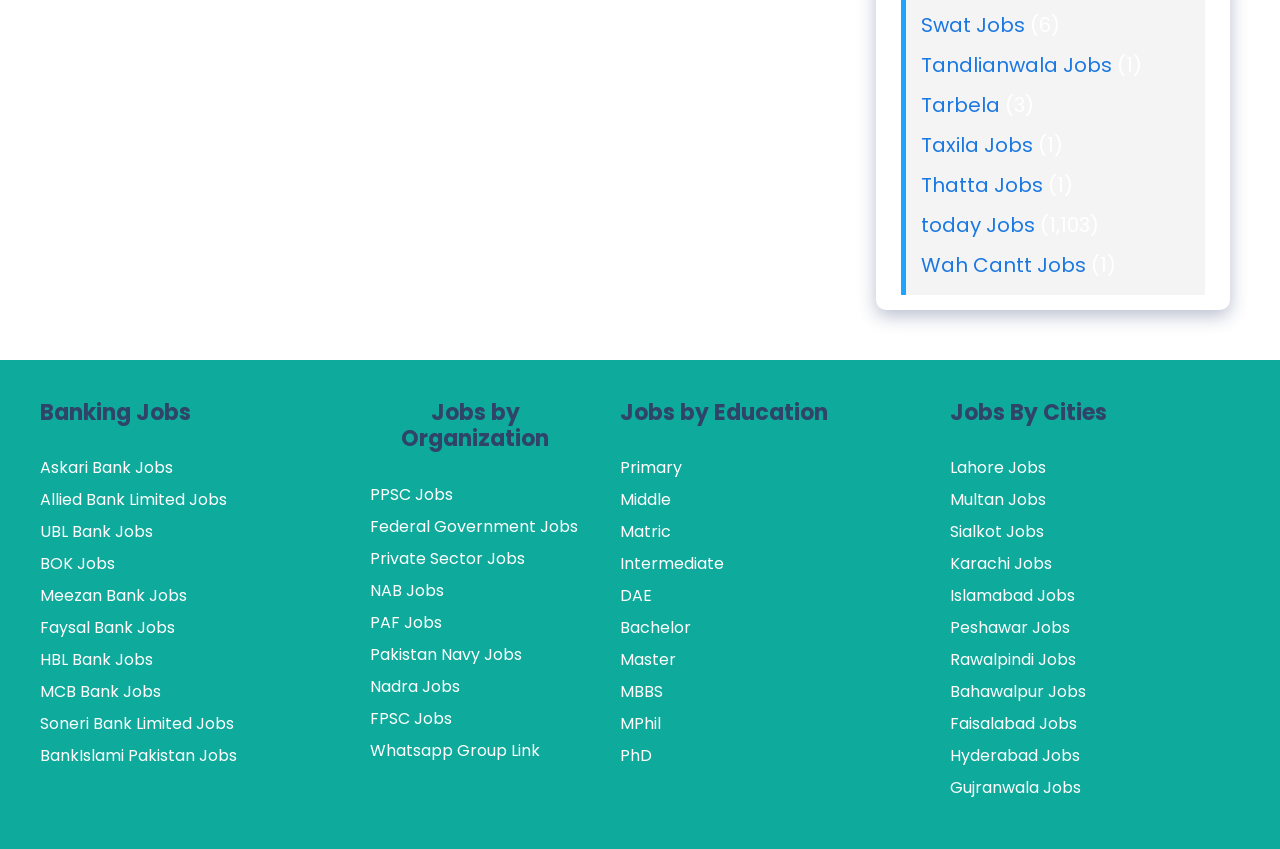How many education levels are listed for job filtering?
Answer with a single word or phrase by referring to the visual content.

12